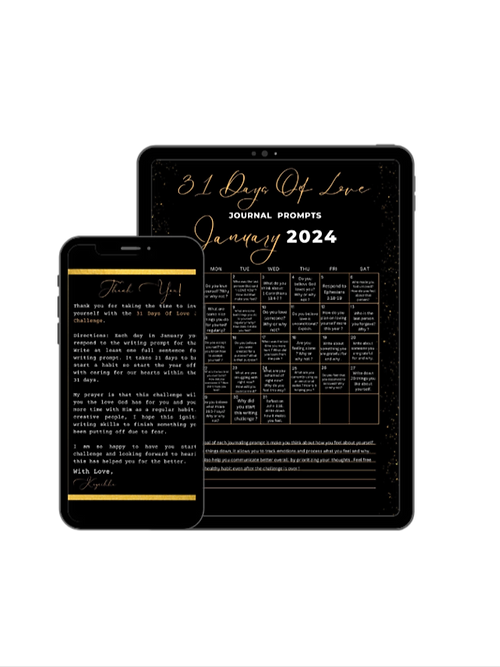What is the purpose of the journal prompts?
Look at the image and answer the question using a single word or phrase.

Personal growth